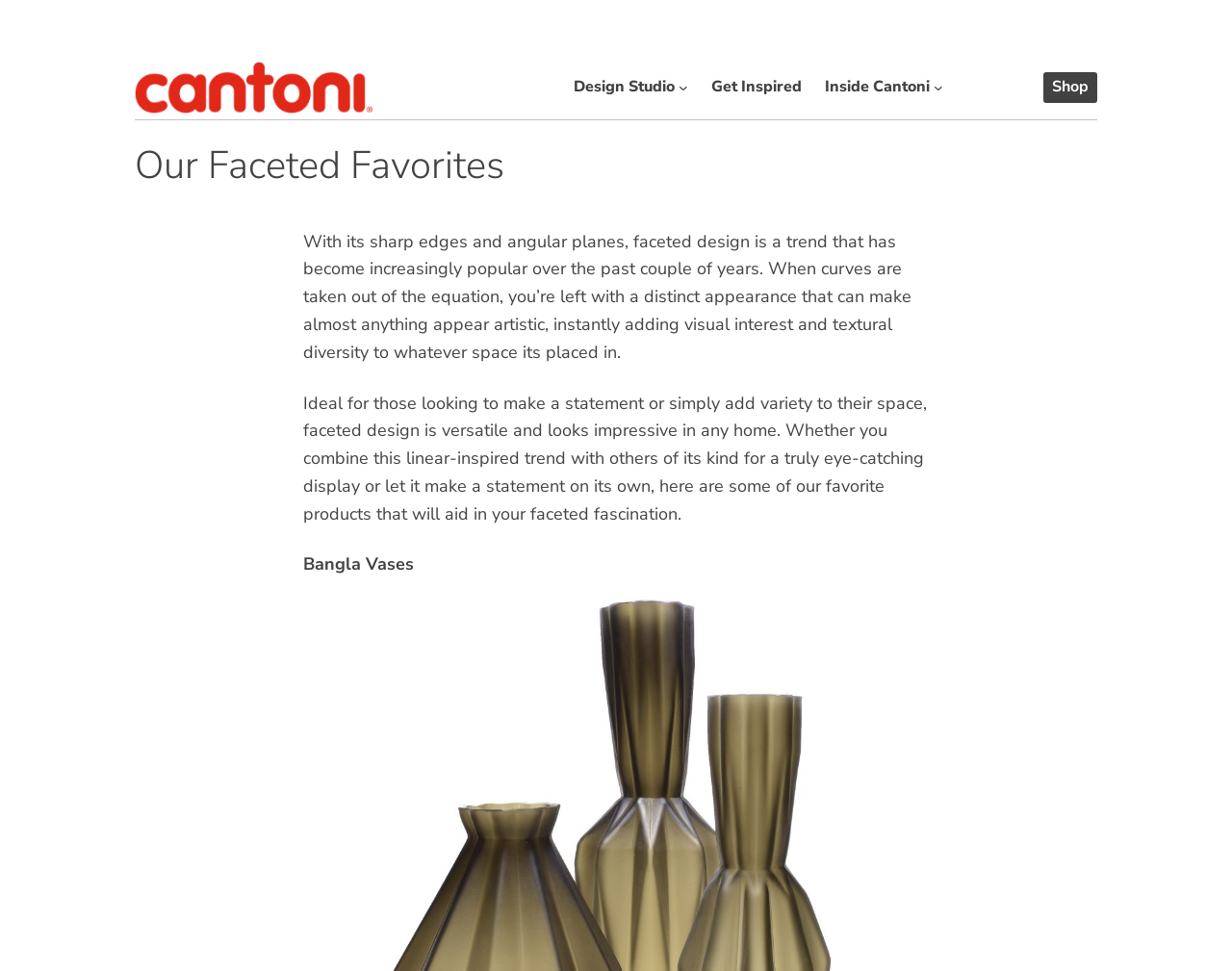What is the name of the product mentioned in the webpage content?
Look at the image and answer the question with a single word or phrase.

Bangla Vases